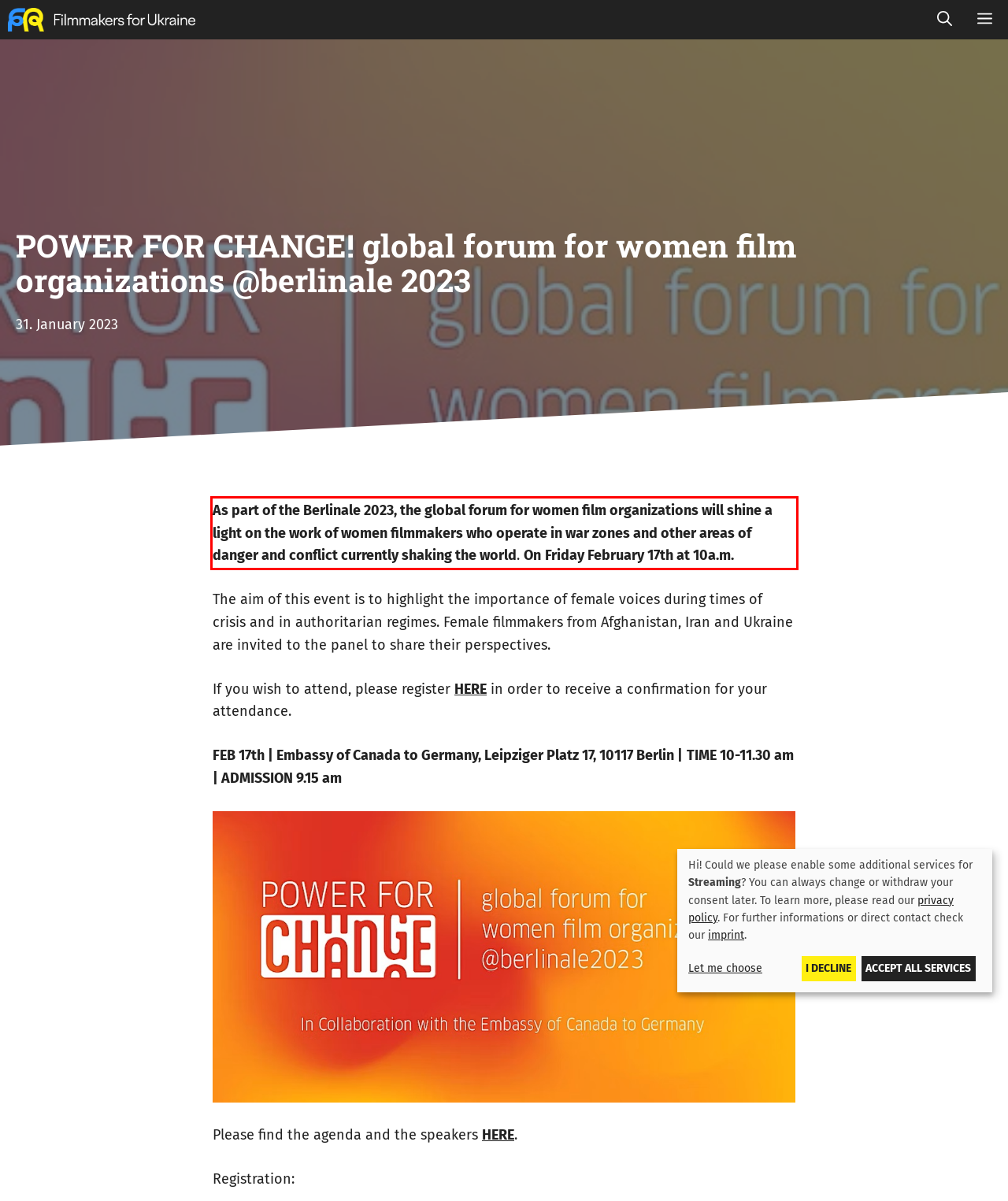You are given a webpage screenshot with a red bounding box around a UI element. Extract and generate the text inside this red bounding box.

As part of the Berlinale 2023, the global forum for women film organizations will shine a light on the work of women filmmakers who operate in war zones and other areas of danger and conflict currently shaking the world. On Friday February 17th at 10a.m.